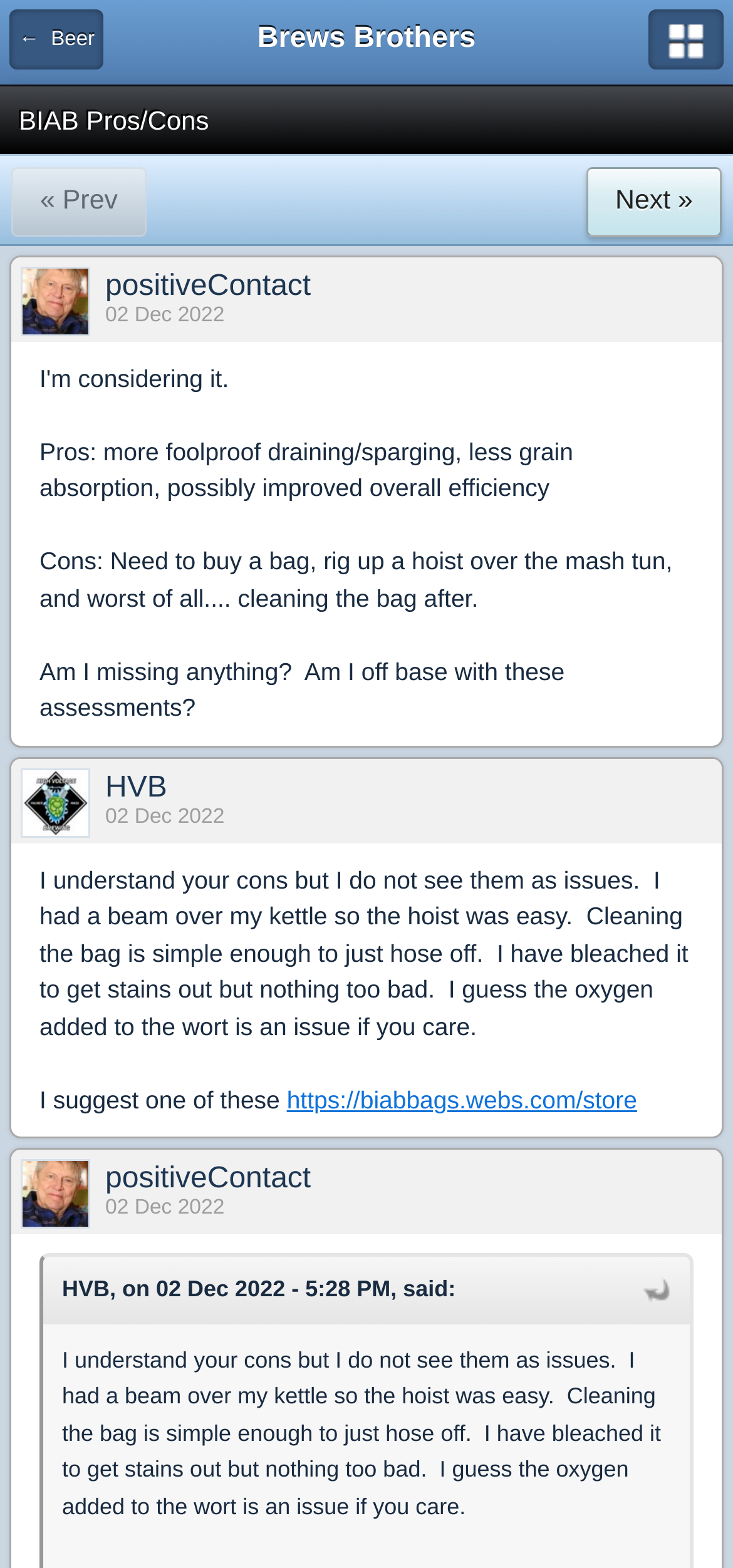How many posts are there on this webpage?
Please provide a full and detailed response to the question.

I can see that there are three posts on this webpage, each with a heading that includes the author's name and photo, and the date of the post.